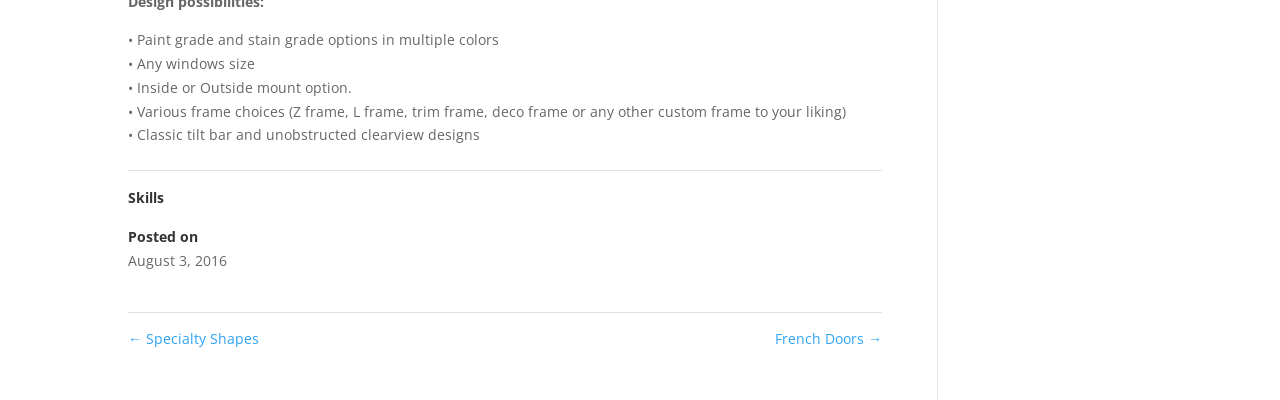Give a short answer using one word or phrase for the question:
What is the section title above 'Posted on'?

Skills